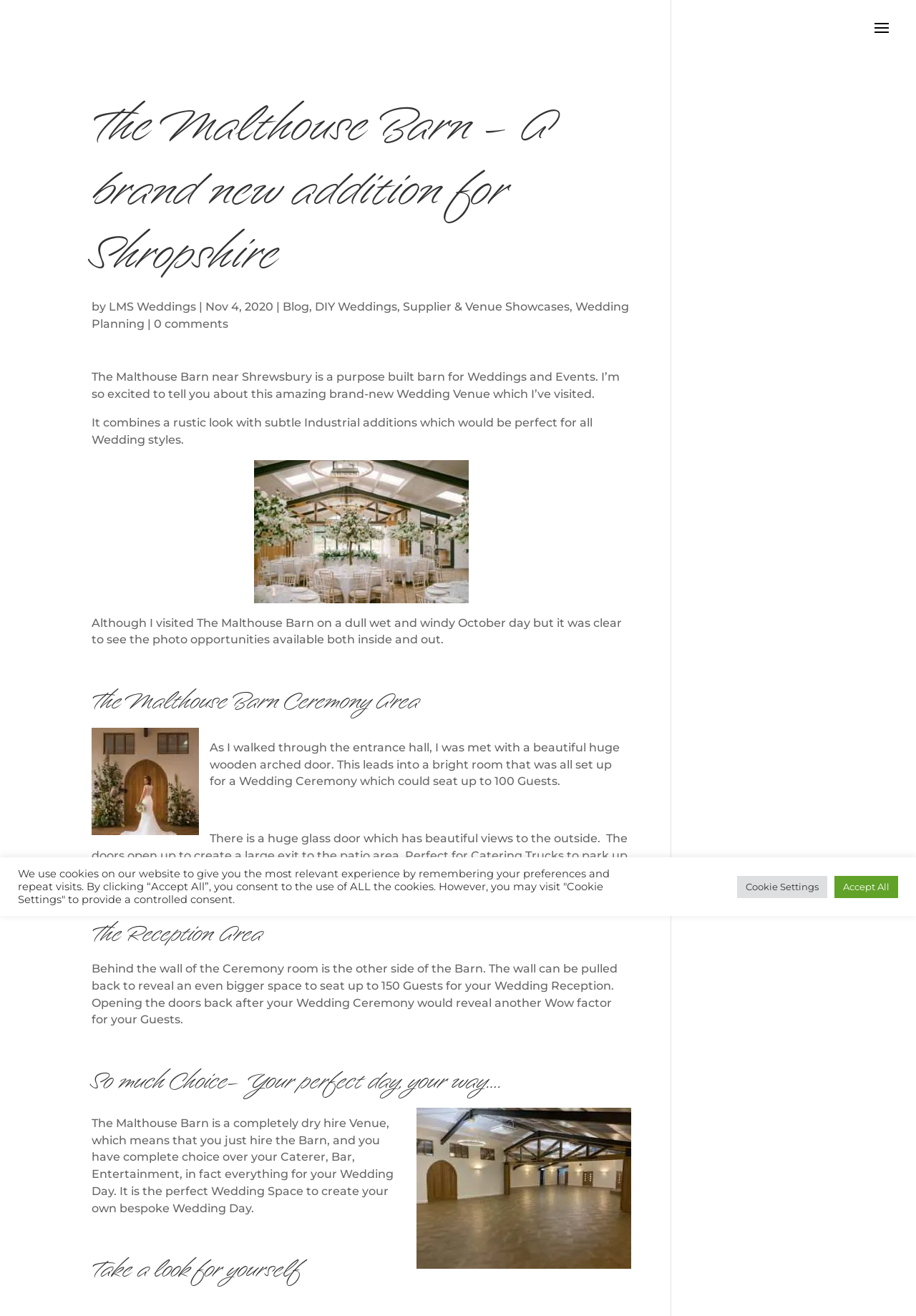Using a single word or phrase, answer the following question: 
What is the style of the Malthouse Barn?

Rustic with Industrial additions